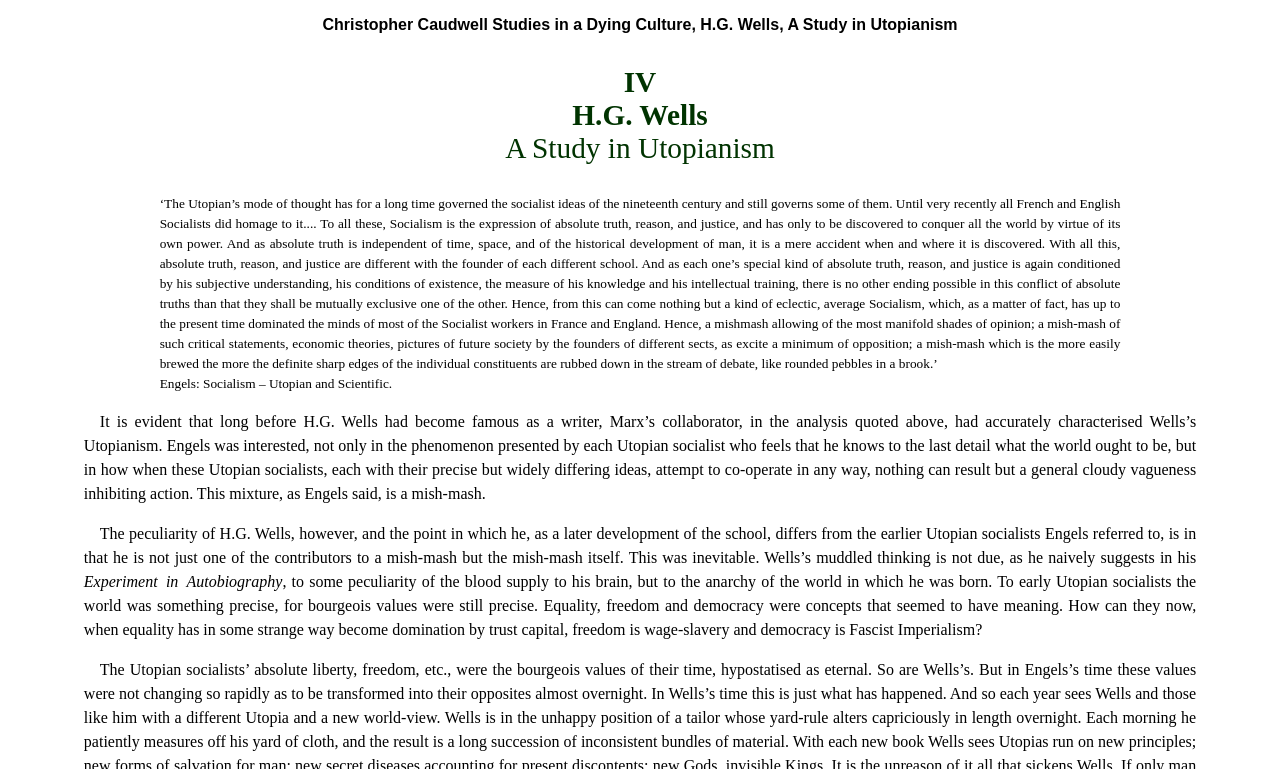What is the criticism of H.G. Wells' Utopianism?
From the details in the image, provide a complete and detailed answer to the question.

I determined the answer by reading the text in the StaticText element that criticizes H.G. Wells' Utopianism as 'muddled thinking'.